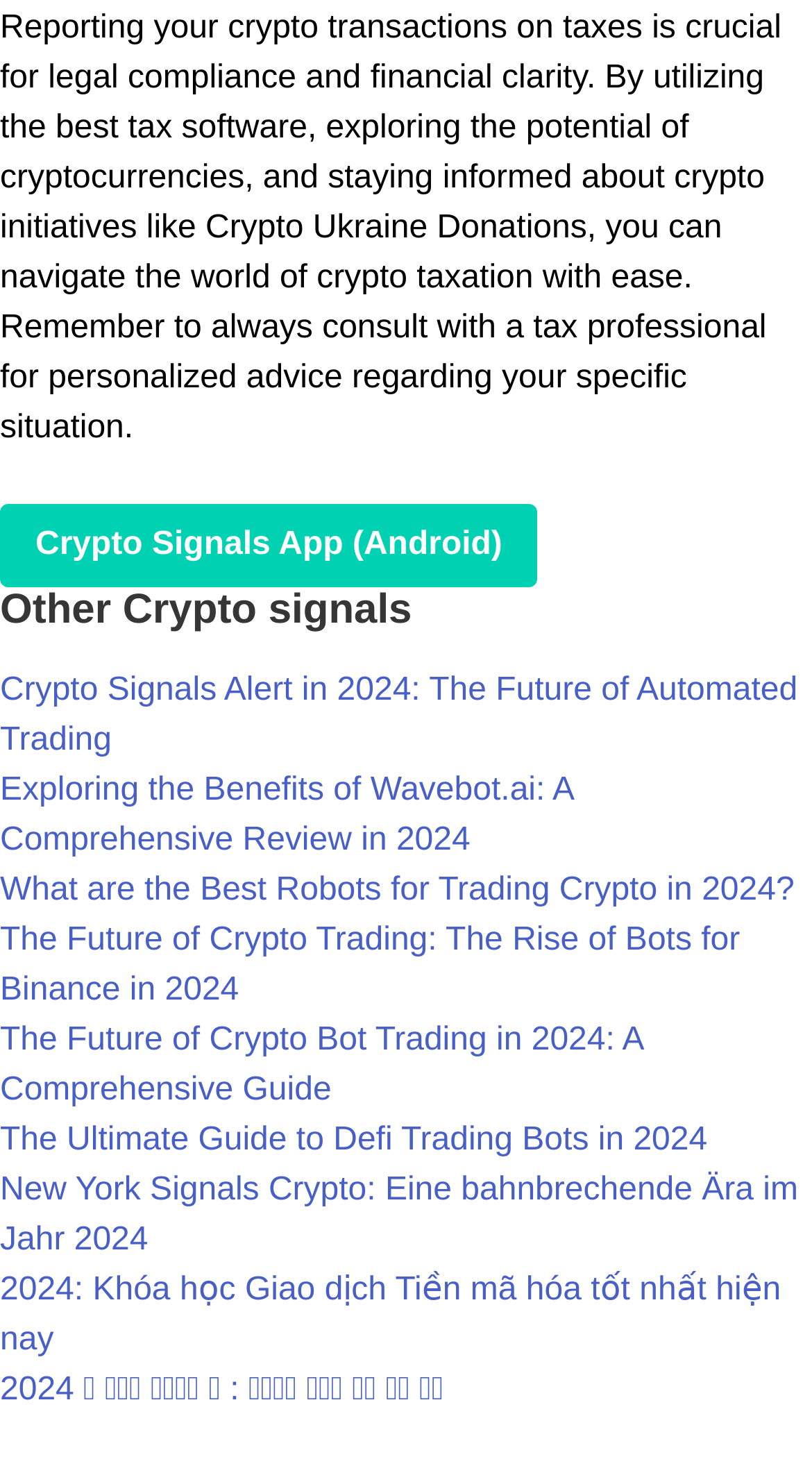Given the content of the image, can you provide a detailed answer to the question?
What is the theme of the linked articles?

After reviewing the text descriptions of the links, I noticed that they all seem to be related to crypto trading, signals, and automation. The articles appear to be discussing various aspects of crypto trading, such as the benefits of Wavebot.ai, the future of crypto bot trading, and the best robots for trading crypto.